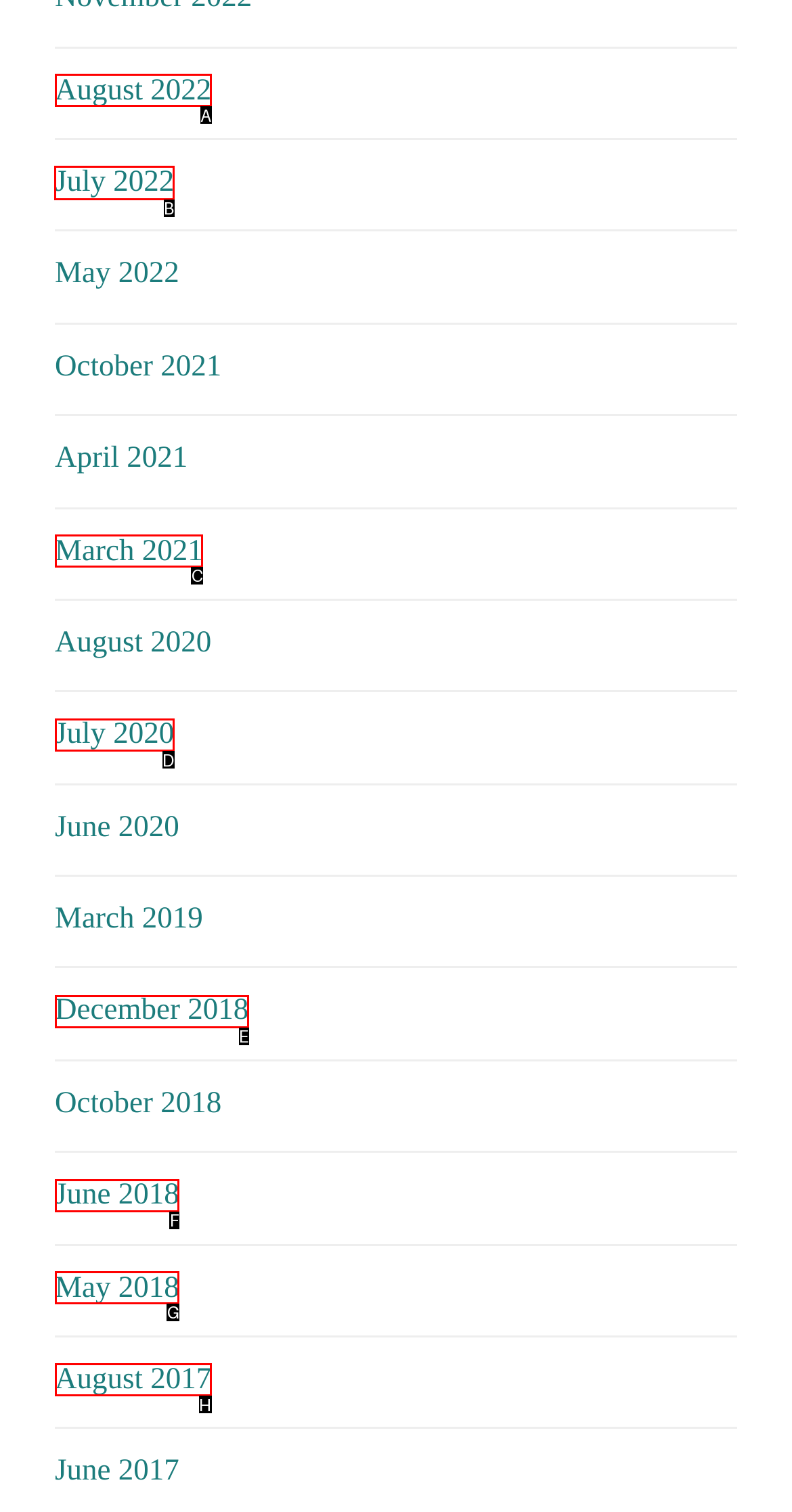Which option should be clicked to execute the following task: view July 2022? Respond with the letter of the selected option.

B